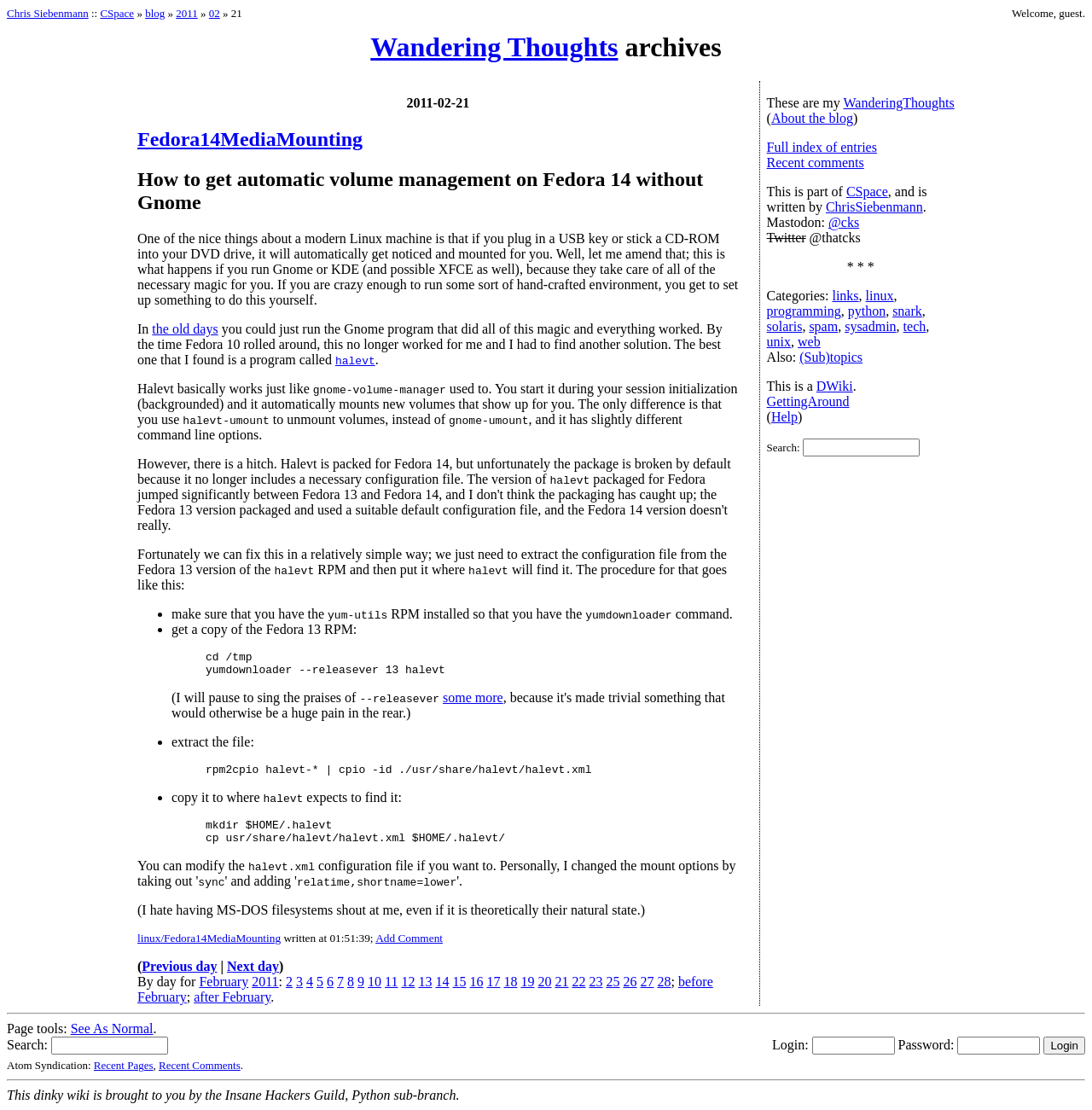Highlight the bounding box coordinates of the region I should click on to meet the following instruction: "View 'Wandering Thoughts archives'".

[0.006, 0.028, 0.994, 0.057]